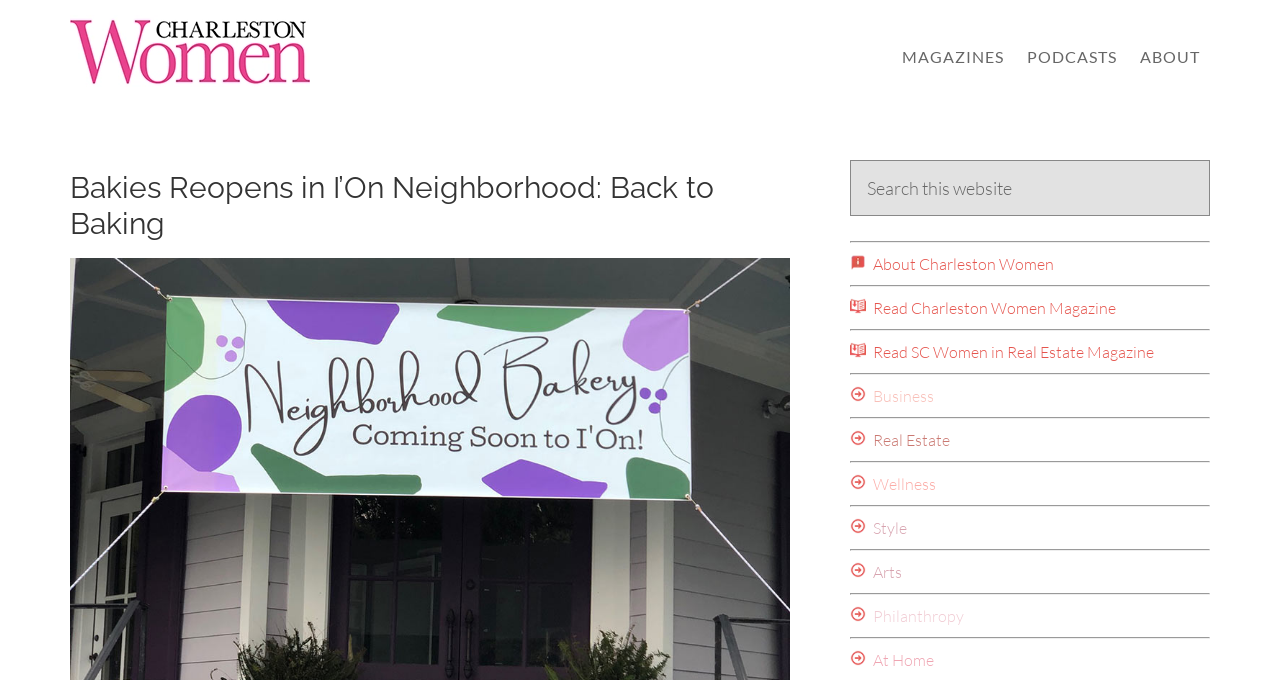Pinpoint the bounding box coordinates of the element to be clicked to execute the instruction: "Go to About page".

[0.664, 0.374, 0.823, 0.403]